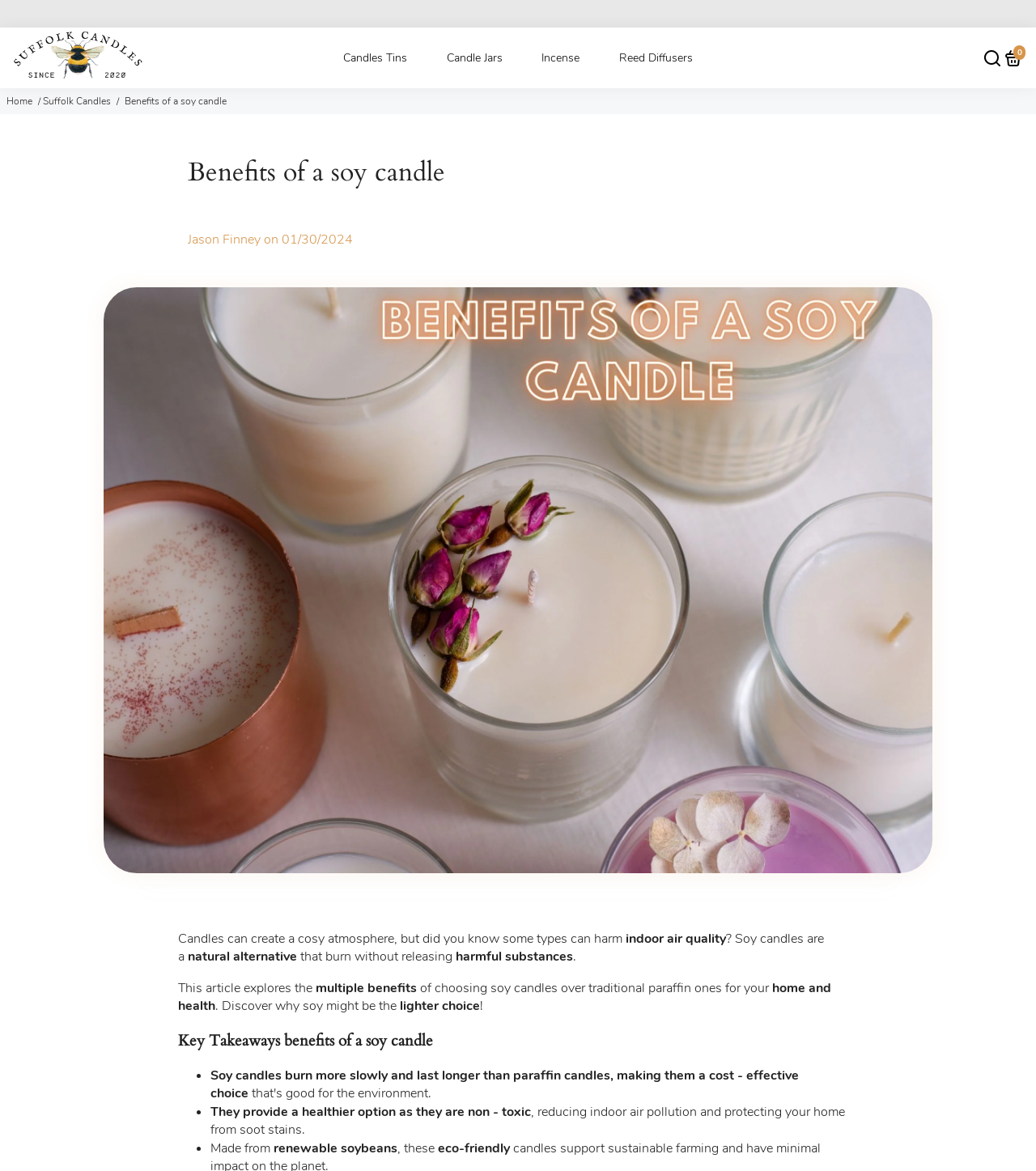Please find and give the text of the main heading on the webpage.

Benefits of a soy candle